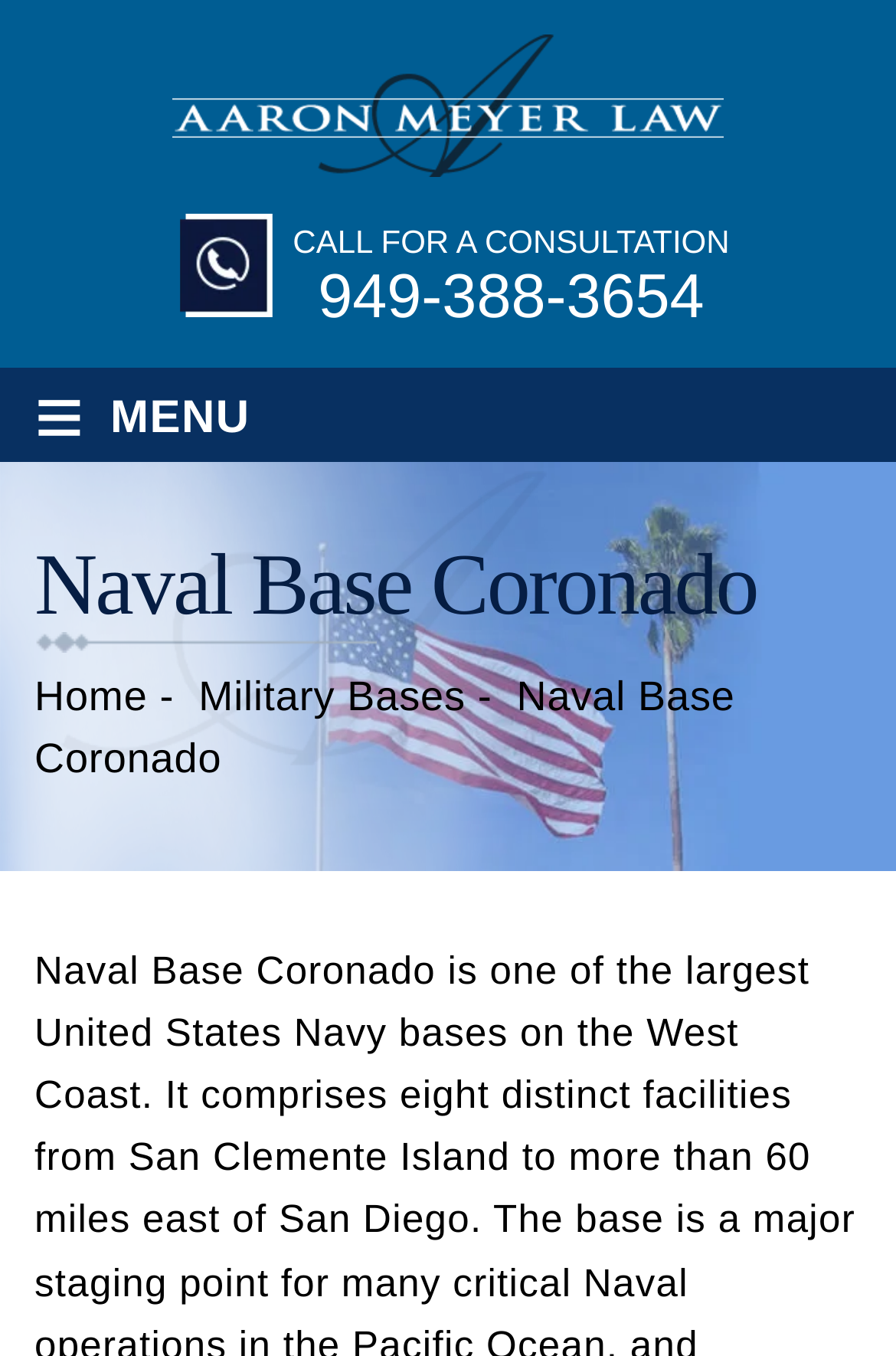Utilize the information from the image to answer the question in detail:
What is the phone number to call for a consultation?

I found the phone number by looking at the link element with the text '949-388-3654' which is located below the 'CALL FOR A CONSULTATION' text.